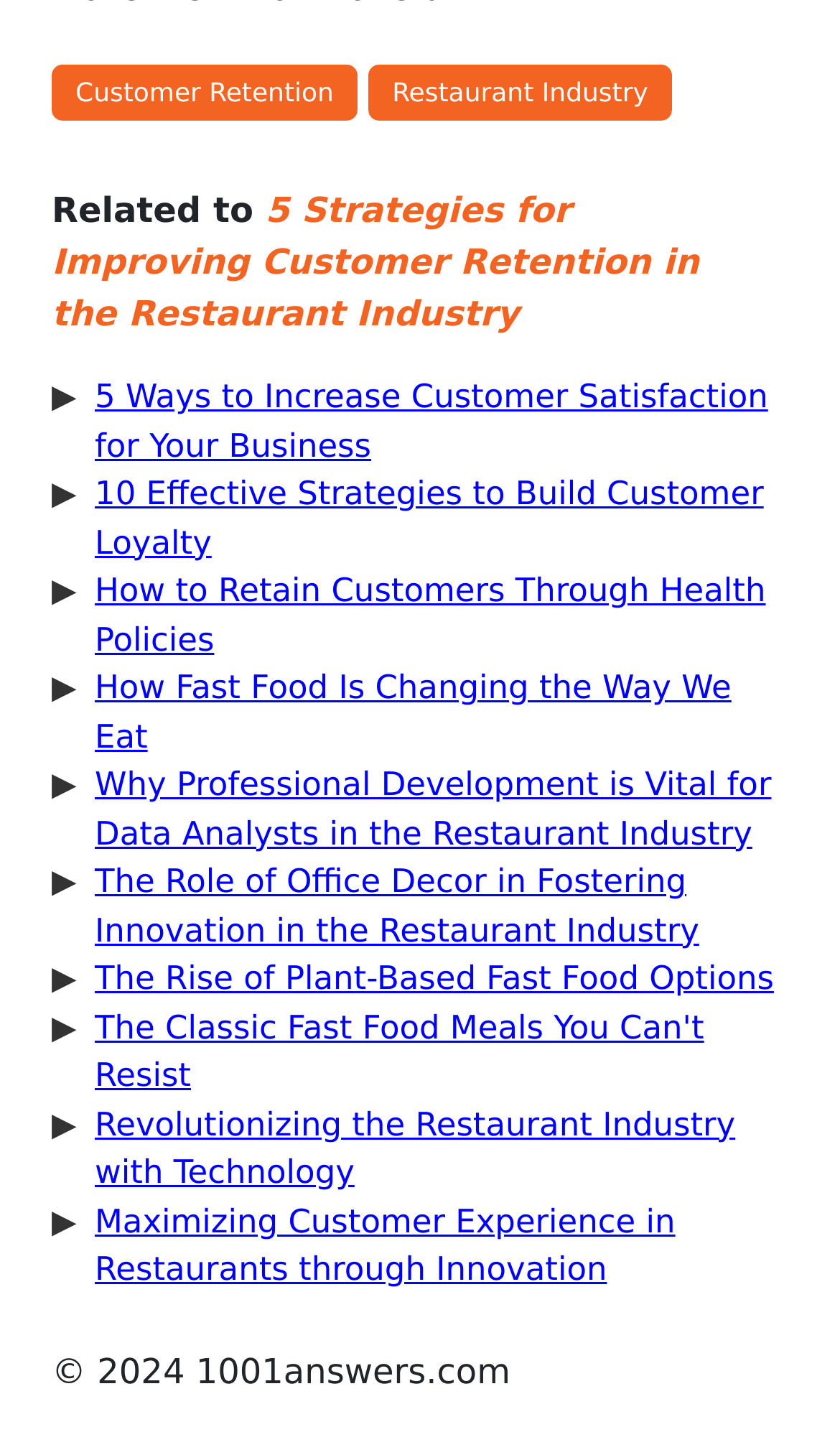Can you provide the bounding box coordinates for the element that should be clicked to implement the instruction: "Check the copyright information"?

[0.062, 0.931, 0.608, 0.96]